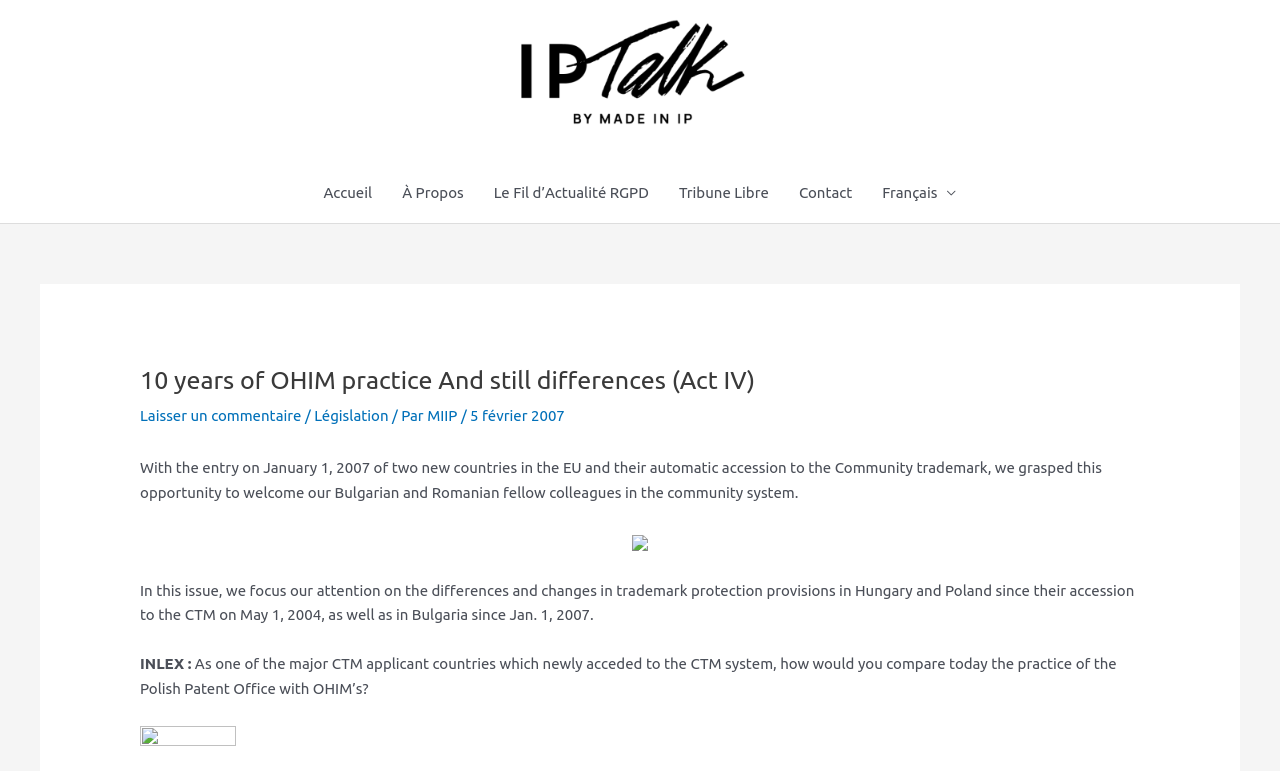What is the focus of this issue?
Based on the screenshot, provide your answer in one word or phrase.

Differences in trademark protection